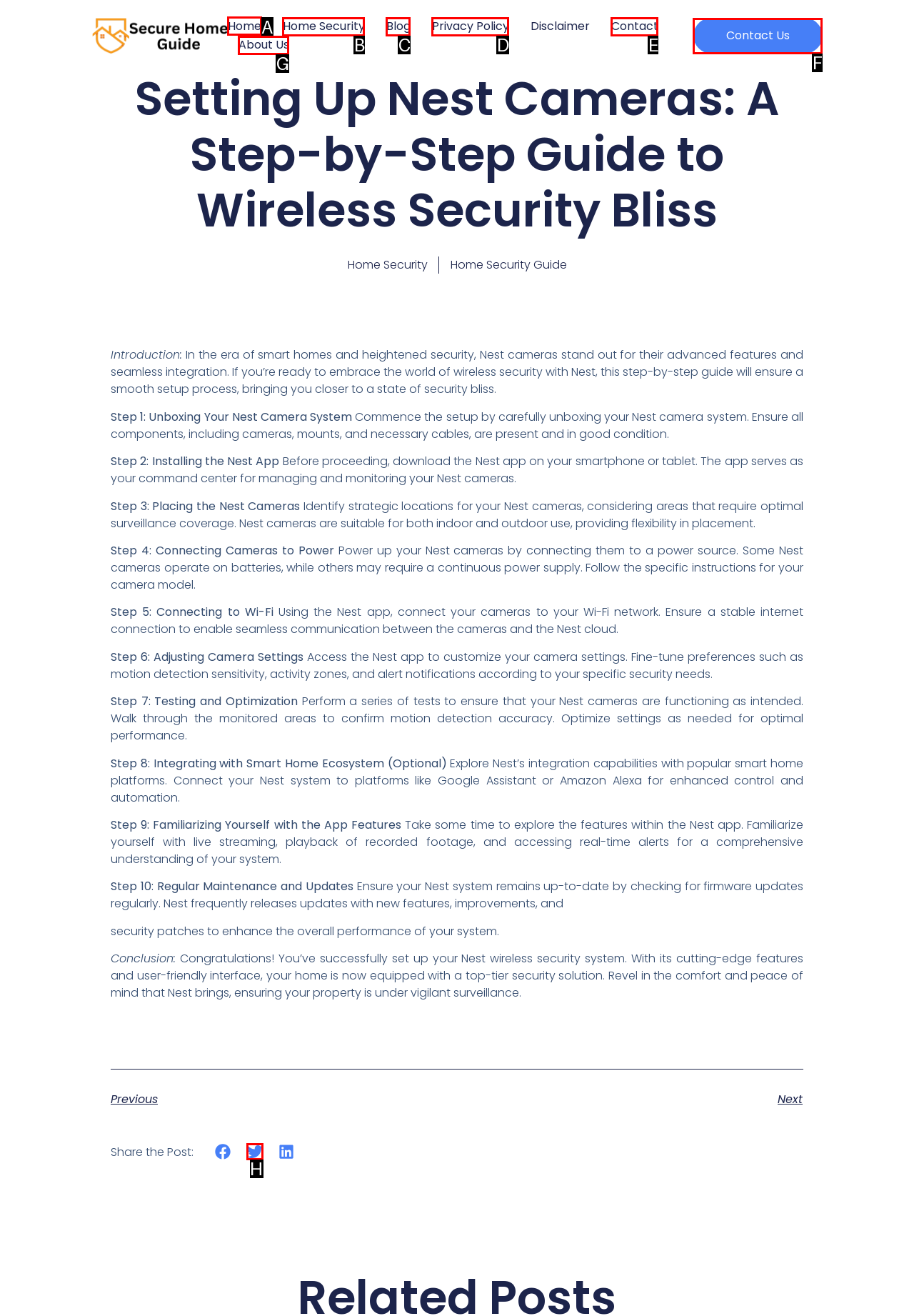Choose the UI element you need to click to carry out the task: Click on the 'Home' link.
Respond with the corresponding option's letter.

A